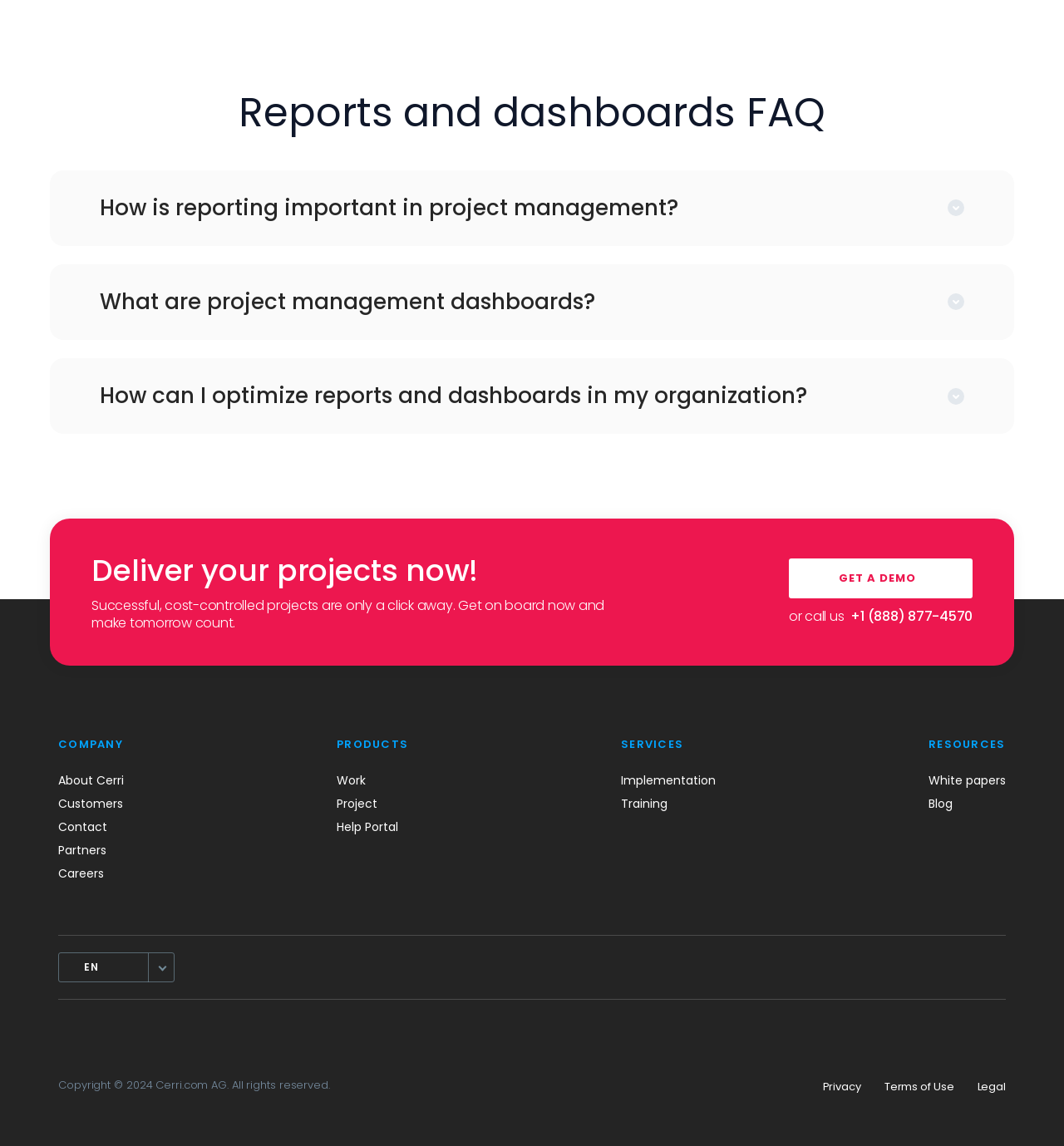Find the bounding box coordinates of the element you need to click on to perform this action: 'Click on 'EN''. The coordinates should be represented by four float values between 0 and 1, in the format [left, top, right, bottom].

[0.079, 0.839, 0.165, 0.849]